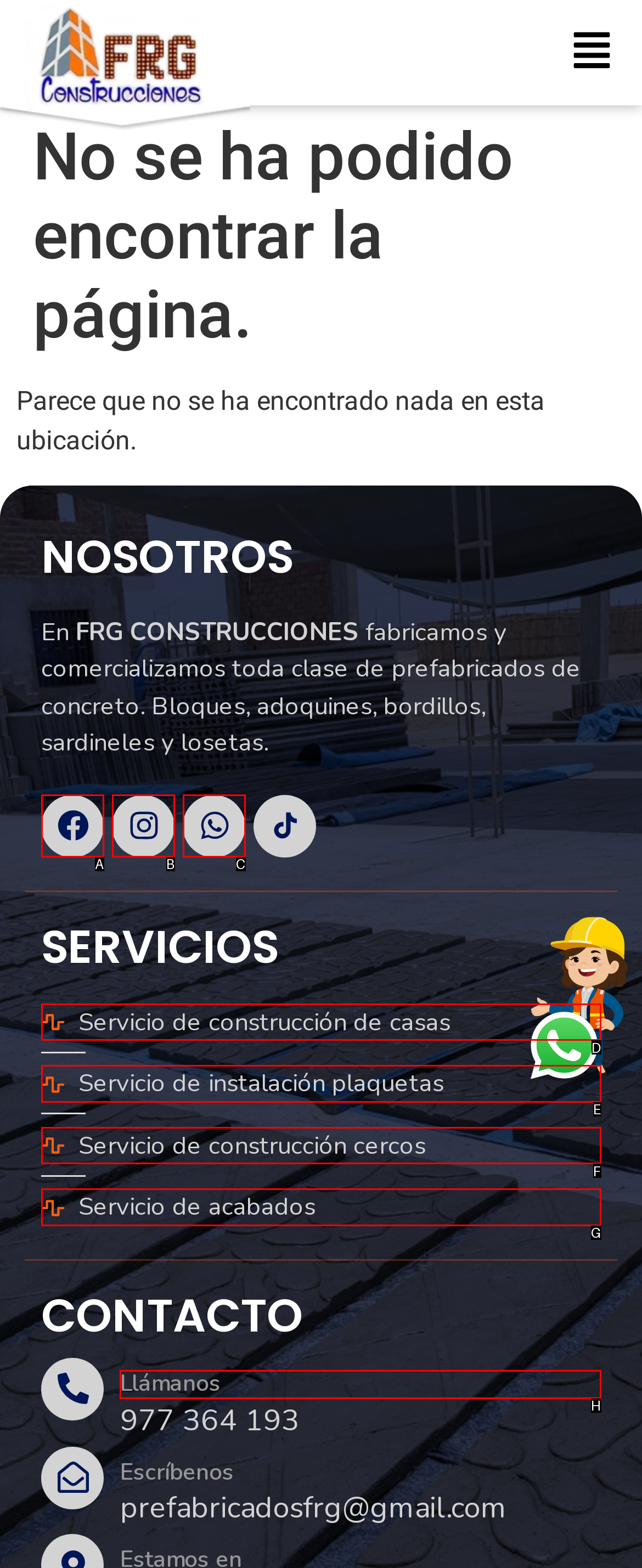Based on the choices marked in the screenshot, which letter represents the correct UI element to perform the task: Click on Llámanos?

H